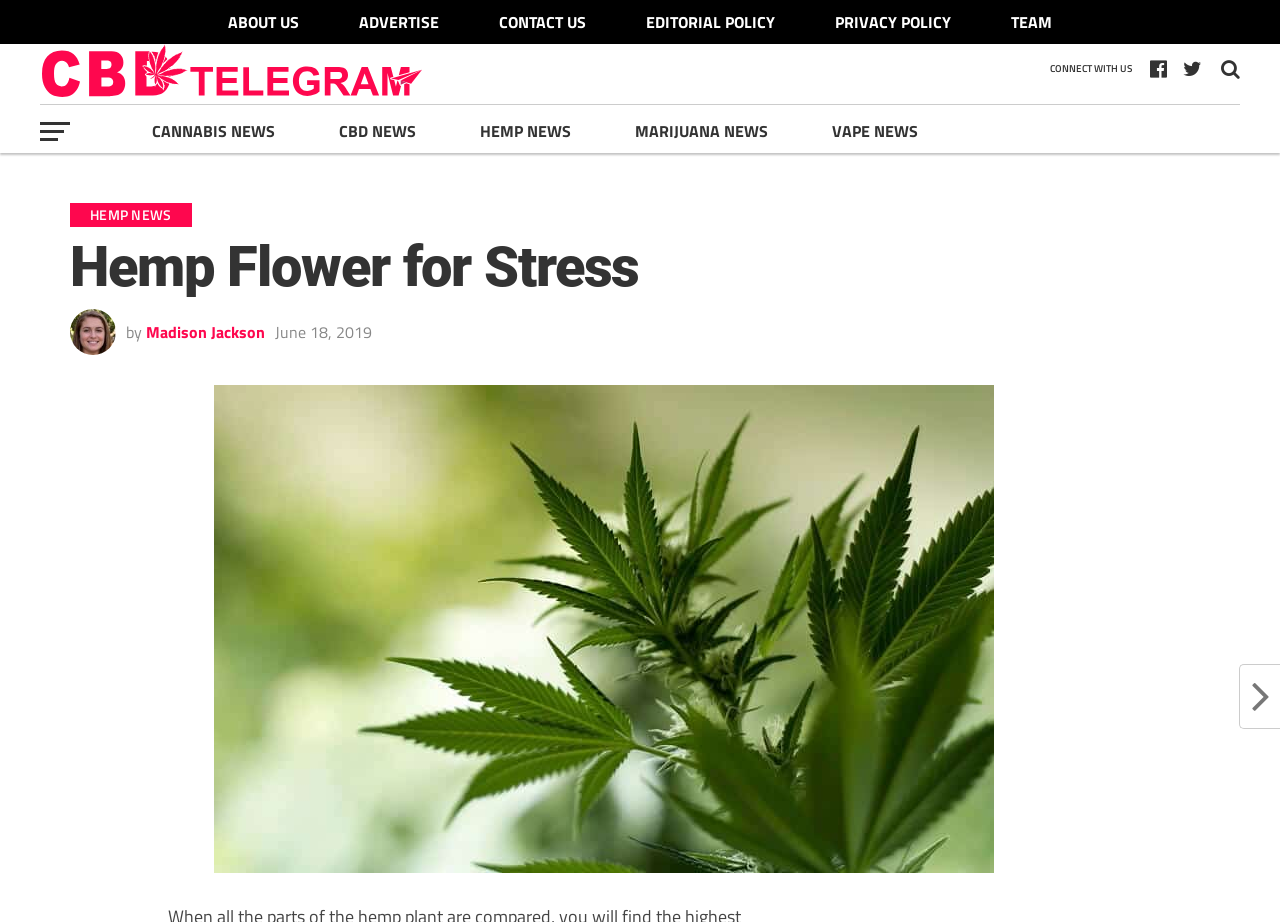Determine the bounding box coordinates of the clickable region to carry out the instruction: "read HEMP NEWS".

[0.055, 0.22, 0.945, 0.247]